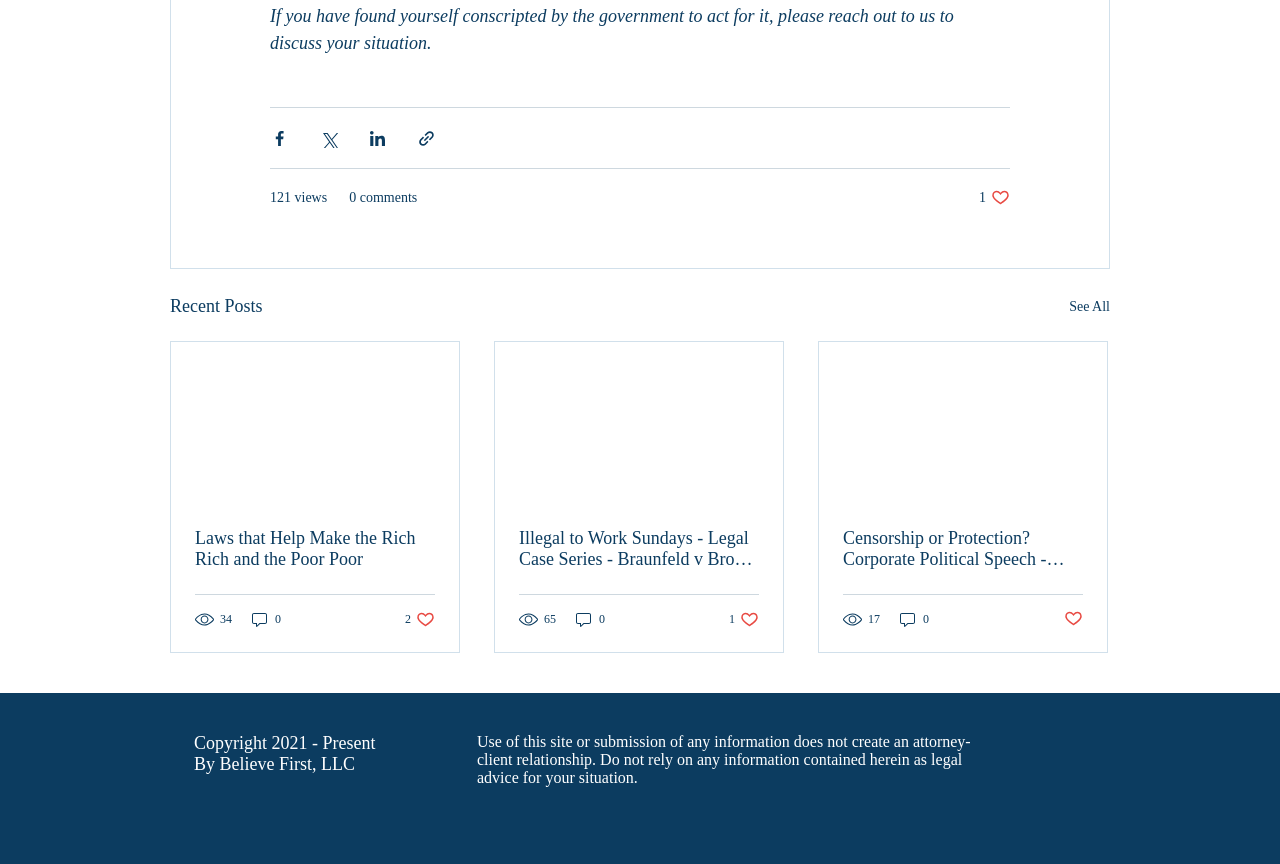Provide a brief response in the form of a single word or phrase:
What is the purpose of the buttons at the top?

Share posts